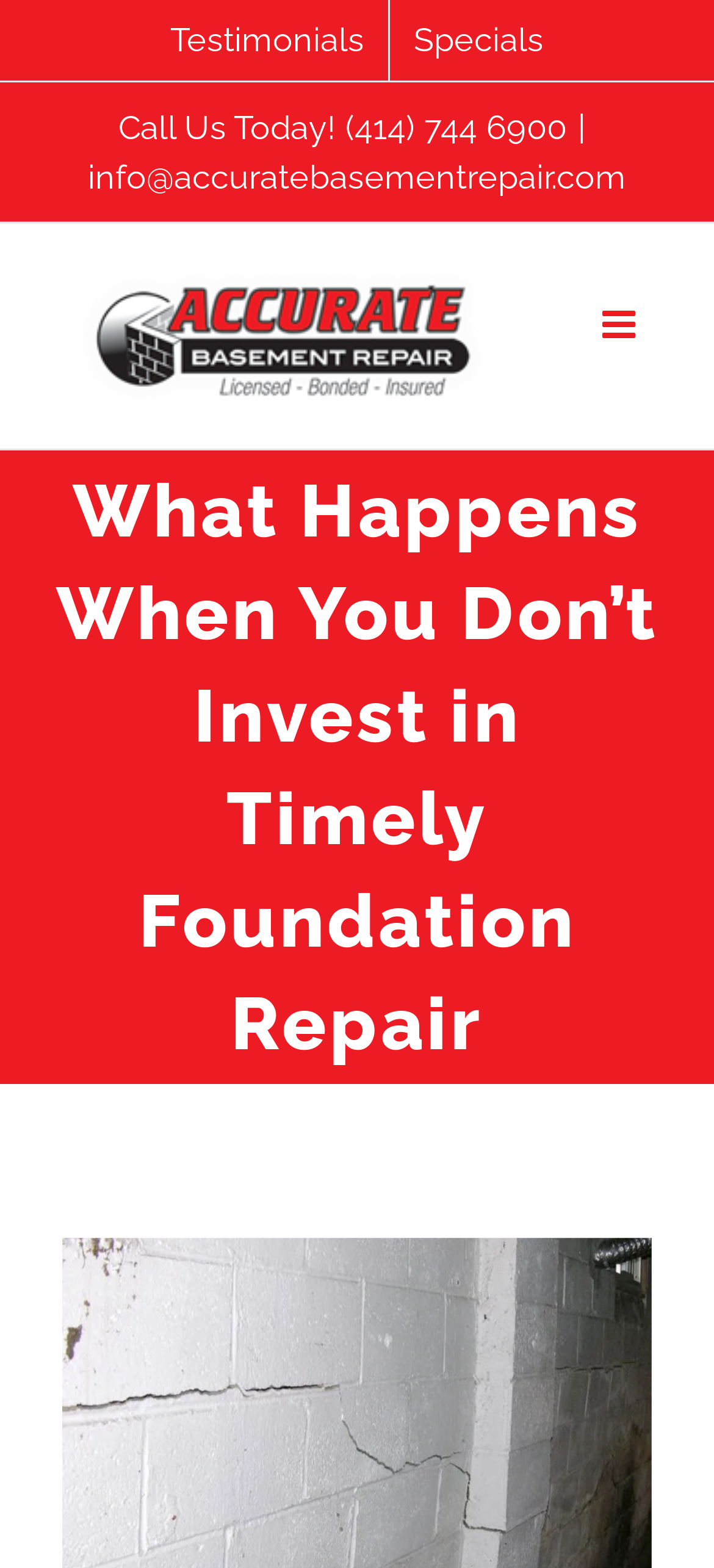Generate the text of the webpage's primary heading.

What Happens When You Don’t Invest in Timely Foundation Repair